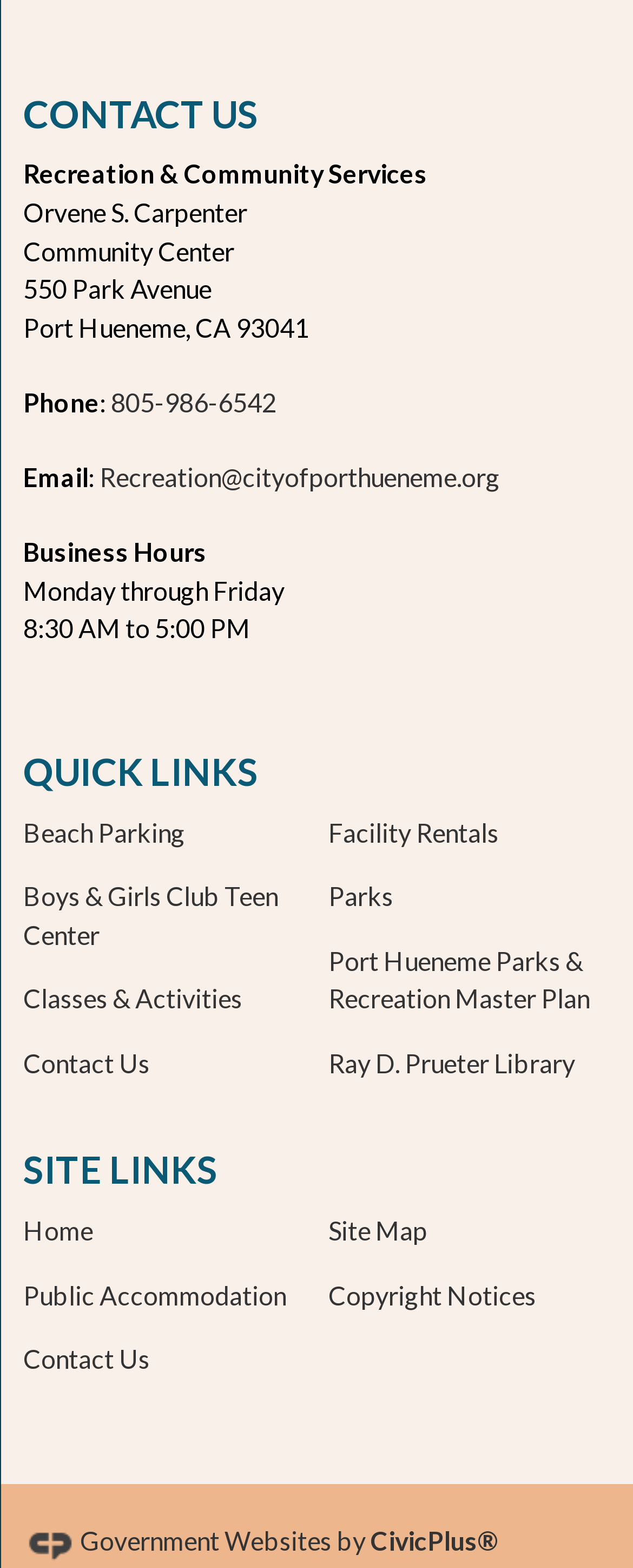Please mark the bounding box coordinates of the area that should be clicked to carry out the instruction: "Click the expunge pennsylvania logo".

None